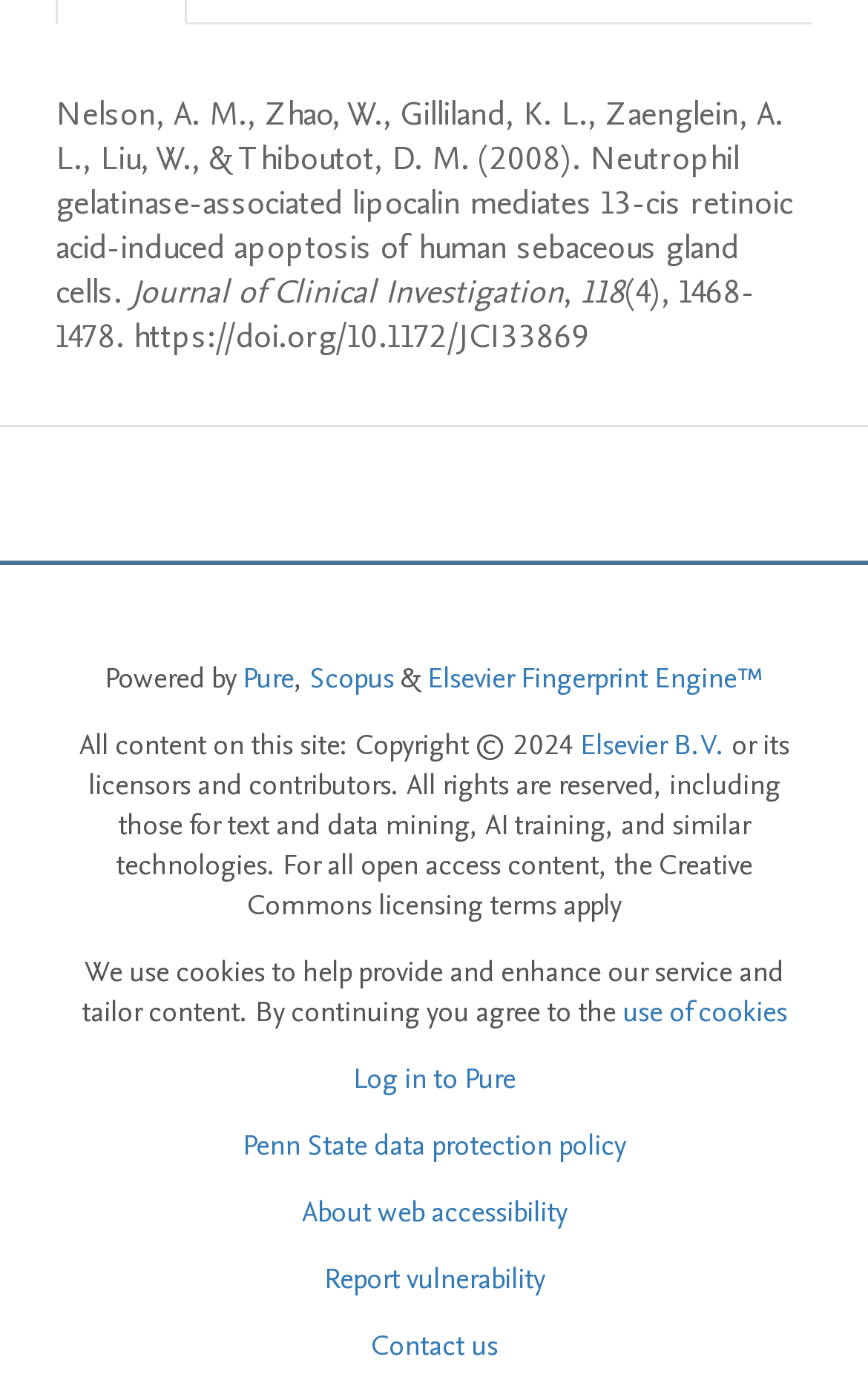Provide the bounding box coordinates of the HTML element described as: "Log in to Pure". The bounding box coordinates should be four float numbers between 0 and 1, i.e., [left, top, right, bottom].

[0.406, 0.756, 0.594, 0.785]